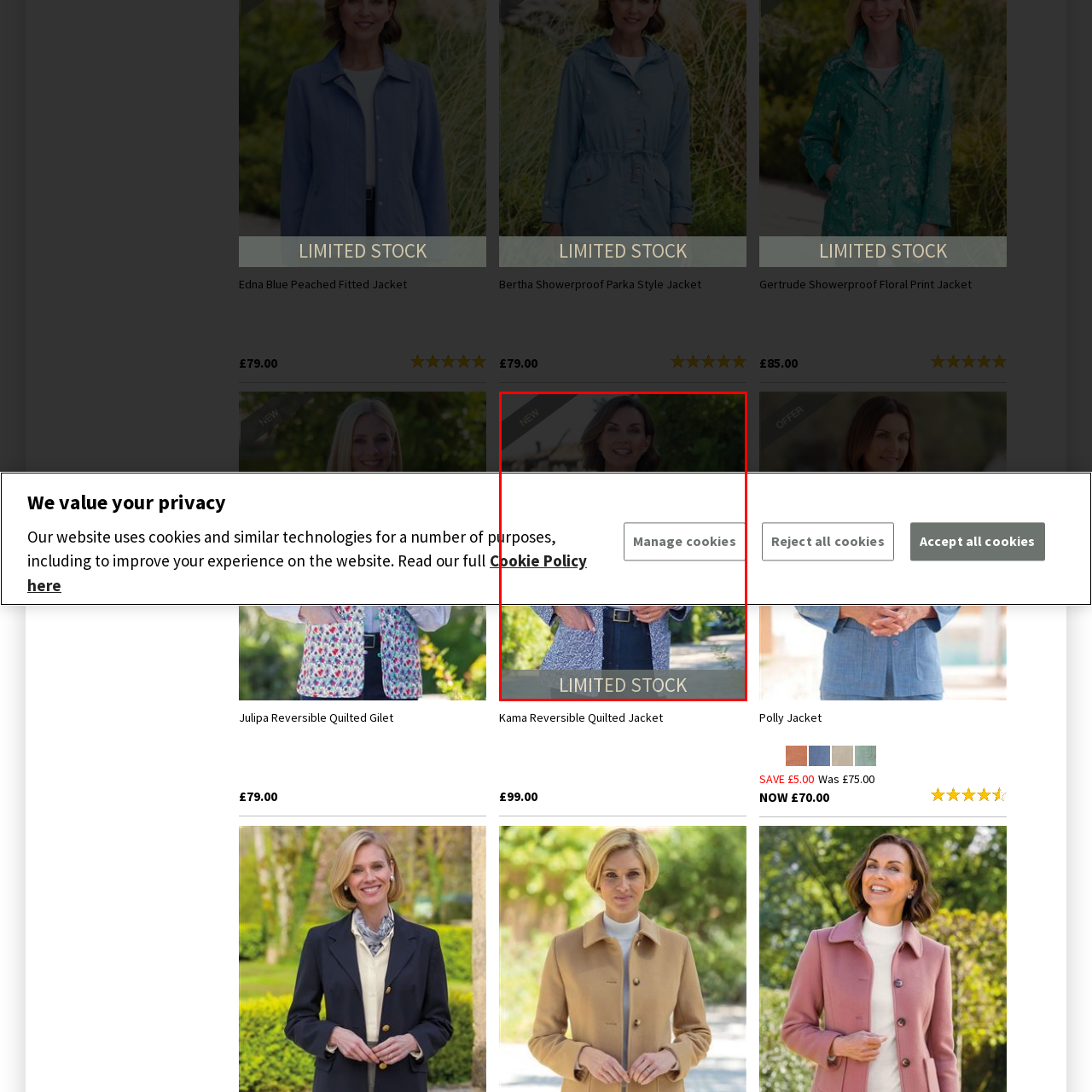Create a detailed narrative of the image inside the red-lined box.

This image features a stylish individual wearing a fashionable jacket, complemented by a casual yet chic outfit. The background suggests an outdoor setting, enhancing the outfit's appeal. A banner at the top indicates that the jacket is a new item, while a prominent label at the bottom warns potential customers that the stock is limited, creating a sense of urgency. The overall presentation conveys a blend of elegance and modernity, making the jacket an attractive choice for fashion-conscious shoppers.